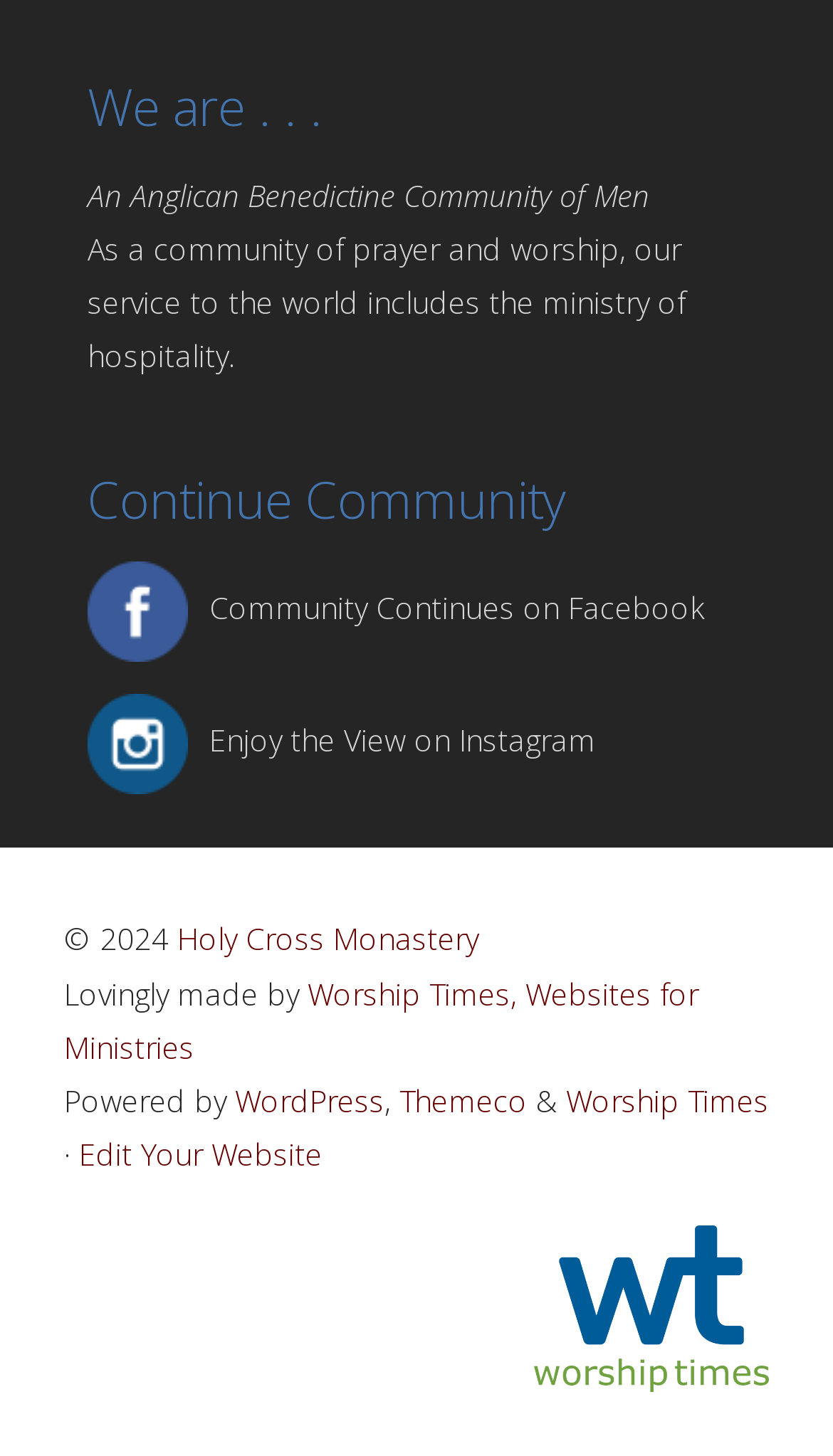Reply to the question with a brief word or phrase: What is the community's service to the world?

ministry of hospitality